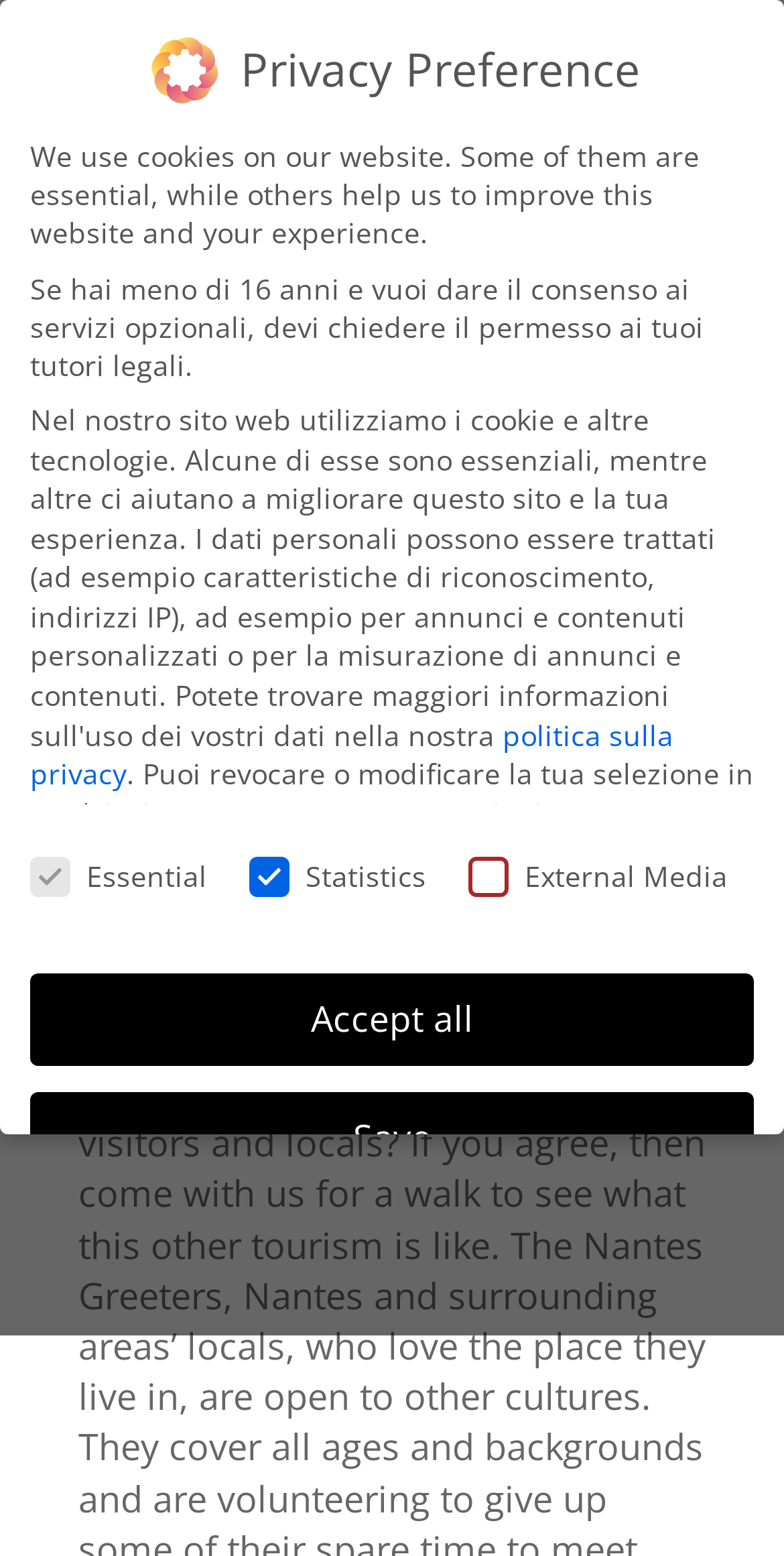Please find and report the bounding box coordinates of the element to click in order to perform the following action: "Go to Kawsar Jahan's page". The coordinates should be expressed as four float numbers between 0 and 1, in the format [left, top, right, bottom].

None